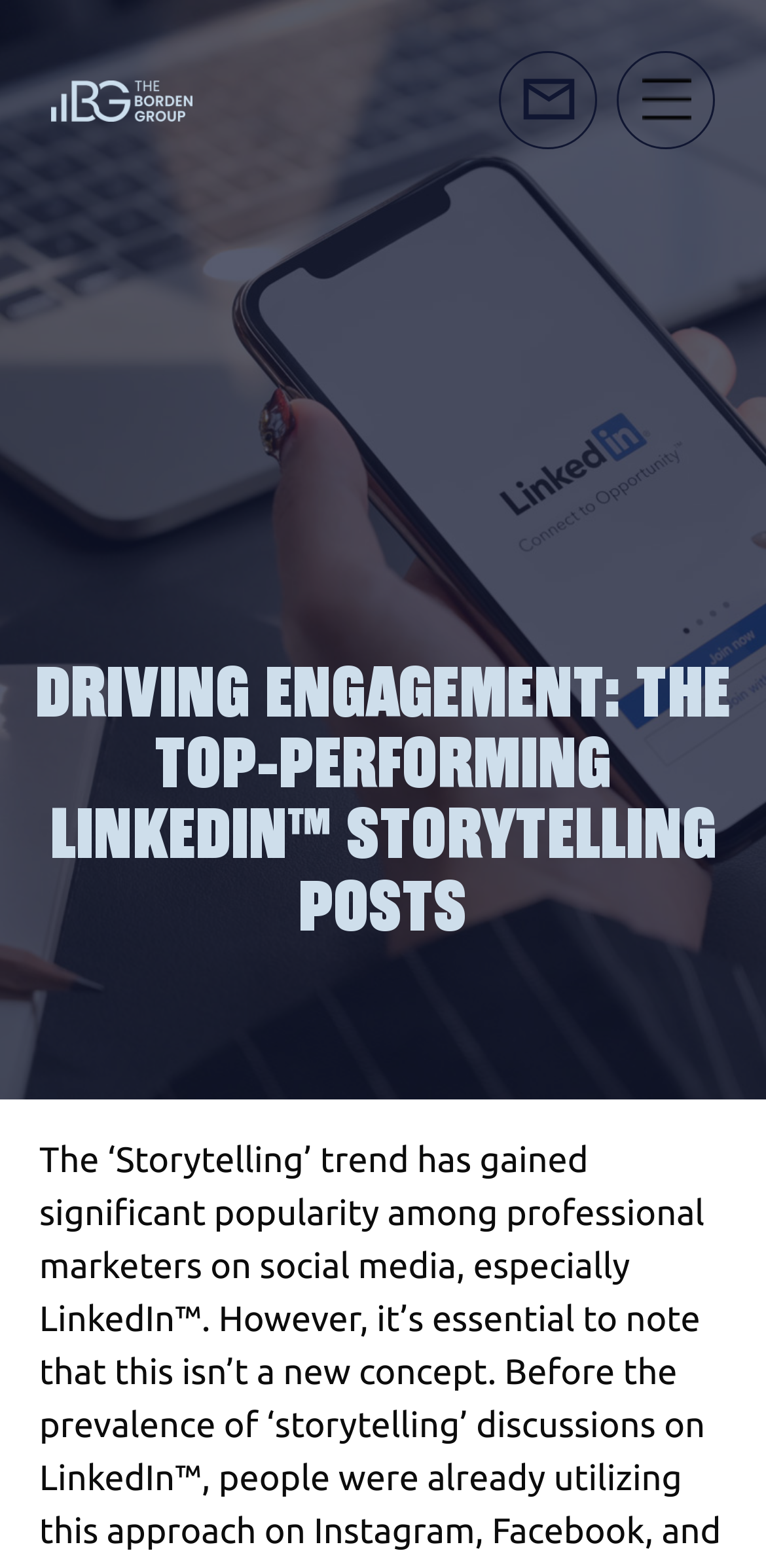How many icons are in the top-right corner?
From the screenshot, supply a one-word or short-phrase answer.

2